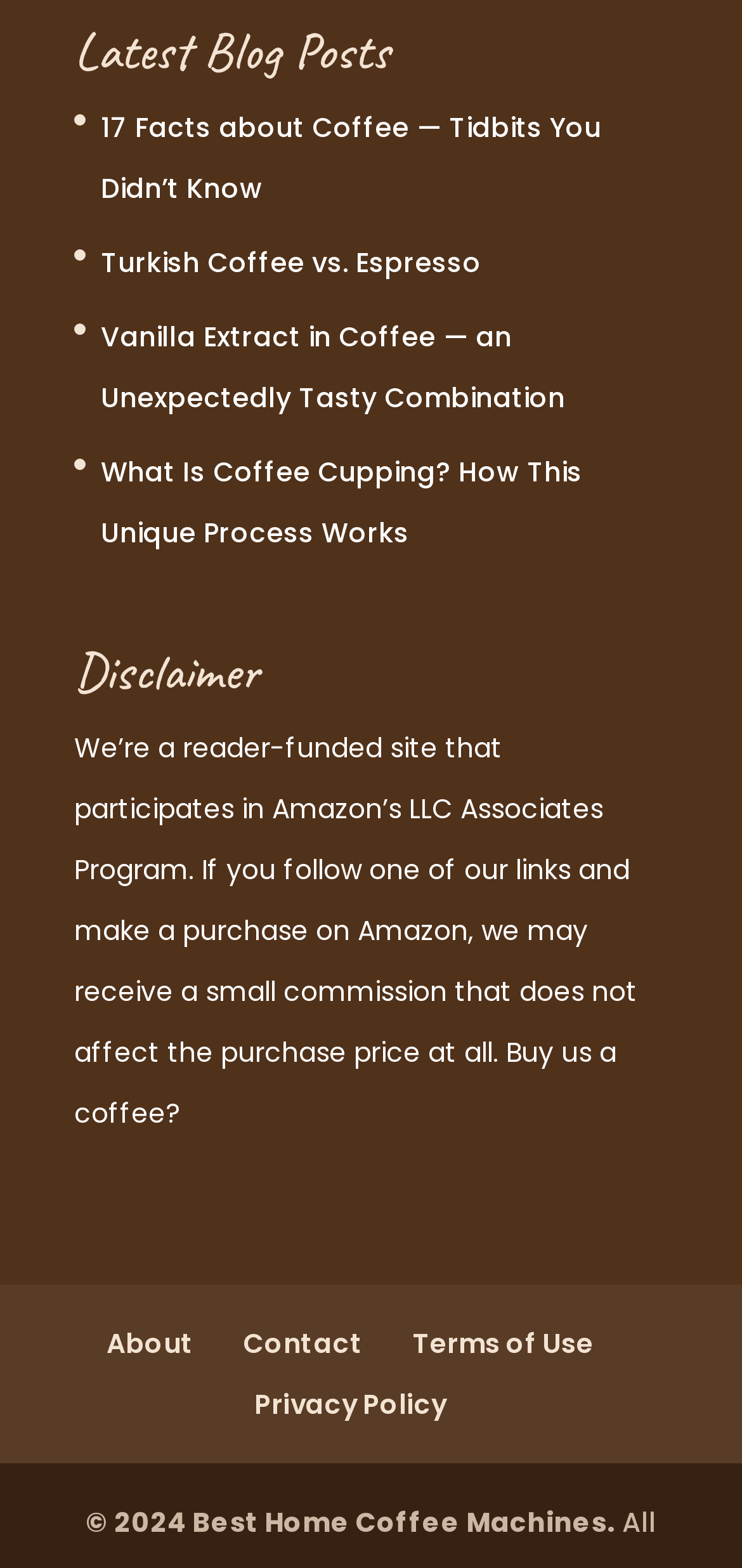Based on the element description, predict the bounding box coordinates (top-left x, top-left y, bottom-right x, bottom-right y) for the UI element in the screenshot: Terms of Use

[0.556, 0.844, 0.8, 0.868]